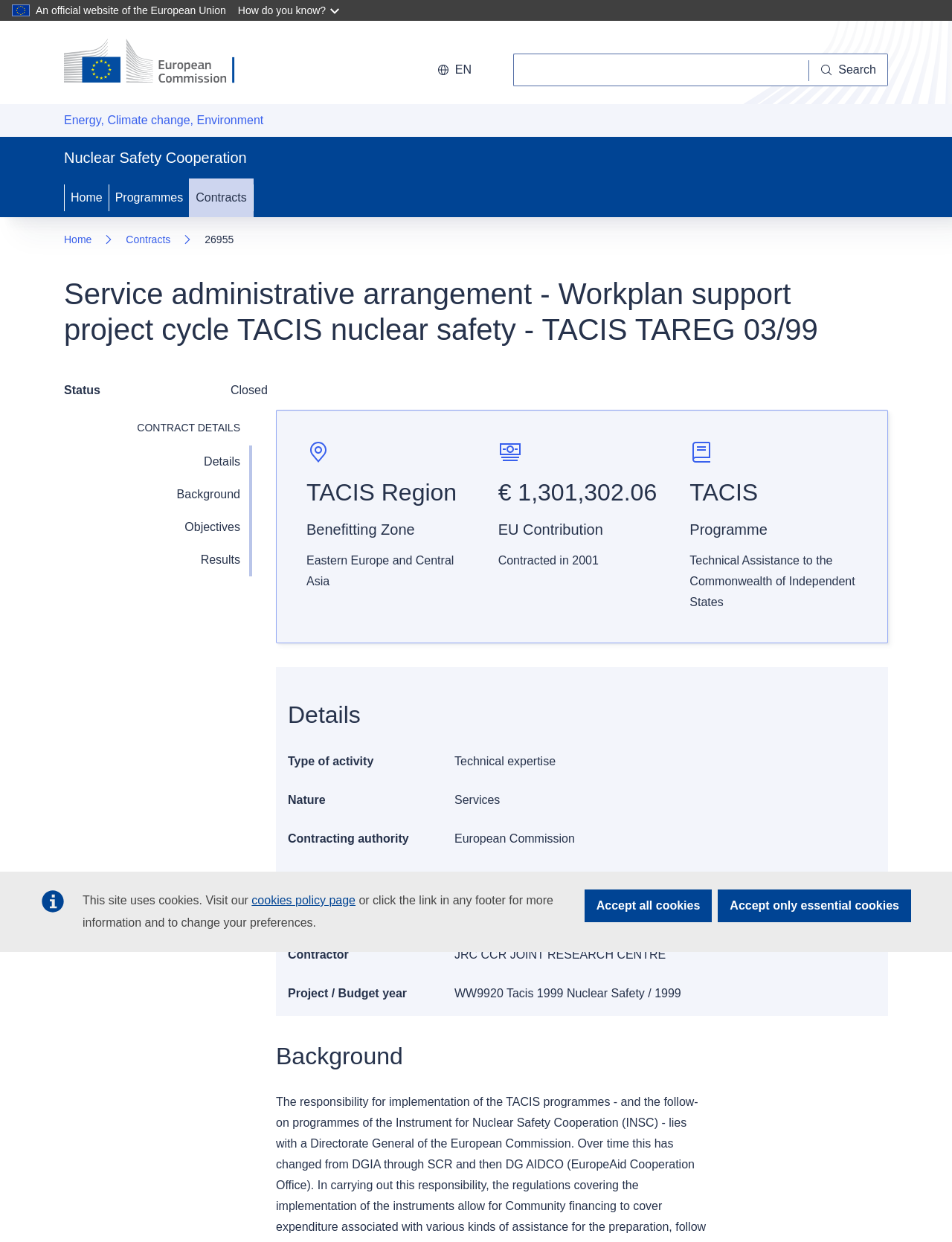Kindly determine the bounding box coordinates for the area that needs to be clicked to execute this instruction: "View contract details".

[0.067, 0.359, 0.265, 0.385]